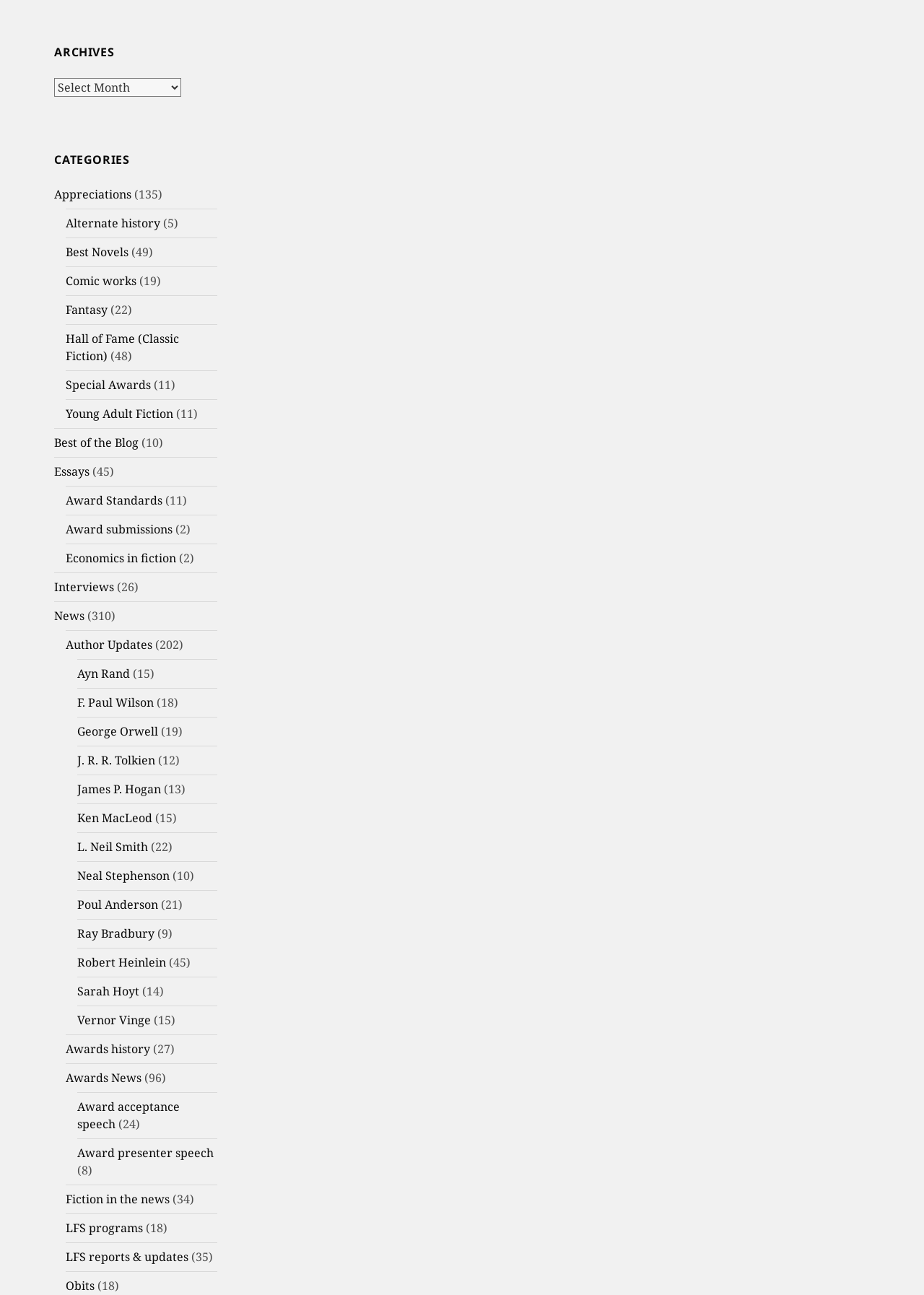How many news items are listed?
Examine the image and provide an in-depth answer to the question.

I found a link element with the text 'News' and a corresponding StaticText element with the text '(310)'. This suggests that there are 310 news items listed.